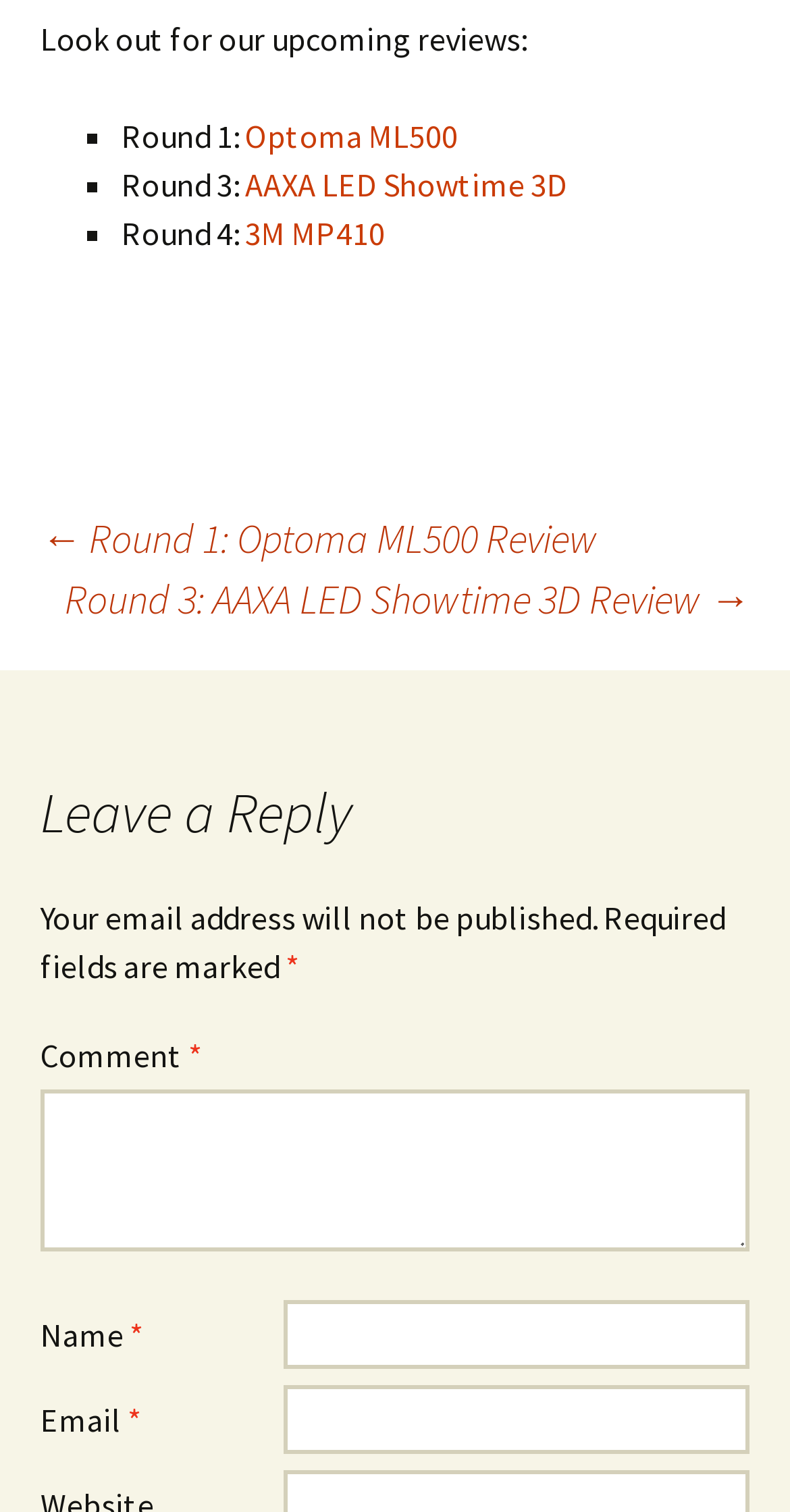Could you highlight the region that needs to be clicked to execute the instruction: "Click on the link to Optoma ML500 review"?

[0.31, 0.076, 0.579, 0.103]